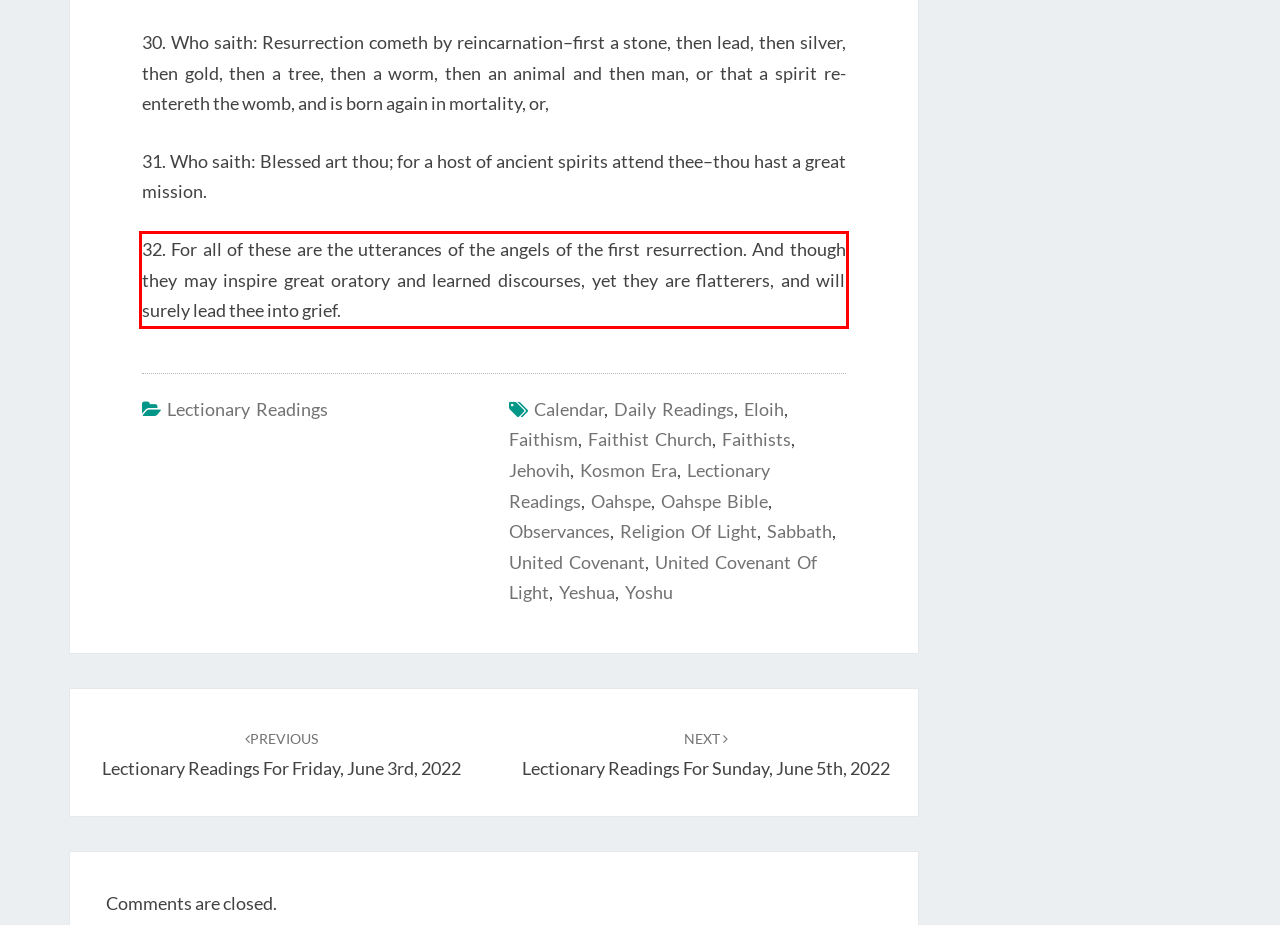You are presented with a webpage screenshot featuring a red bounding box. Perform OCR on the text inside the red bounding box and extract the content.

32. For all of these are the utterances of the angels of the first resurrection. And though they may inspire great oratory and learned discourses, yet they are flatterers, and will surely lead thee into grief.